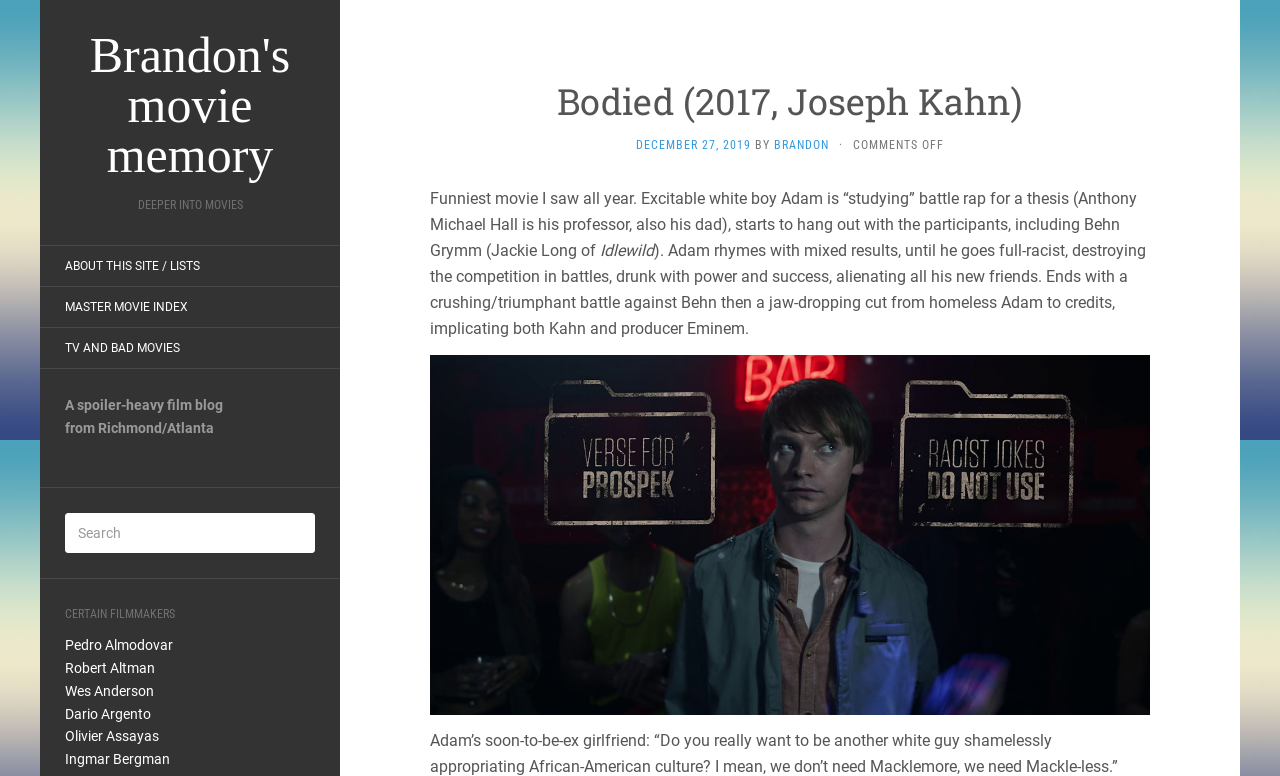Bounding box coordinates are given in the format (top-left x, top-left y, bottom-right x, bottom-right y). All values should be floating point numbers between 0 and 1. Provide the bounding box coordinate for the UI element described as: Ingmar Bergman

[0.051, 0.968, 0.133, 0.988]